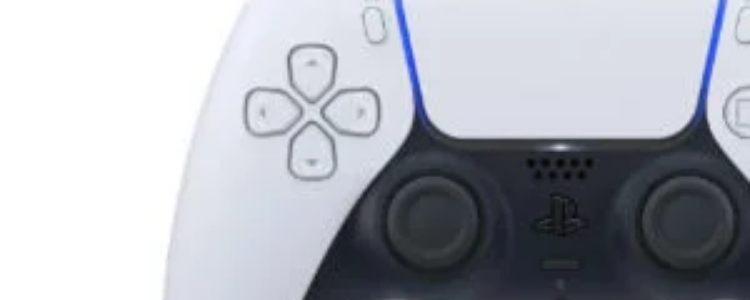What advanced features does the DualSense controller incorporate?
Using the information from the image, give a concise answer in one word or a short phrase.

Haptic feedback and adaptive triggers